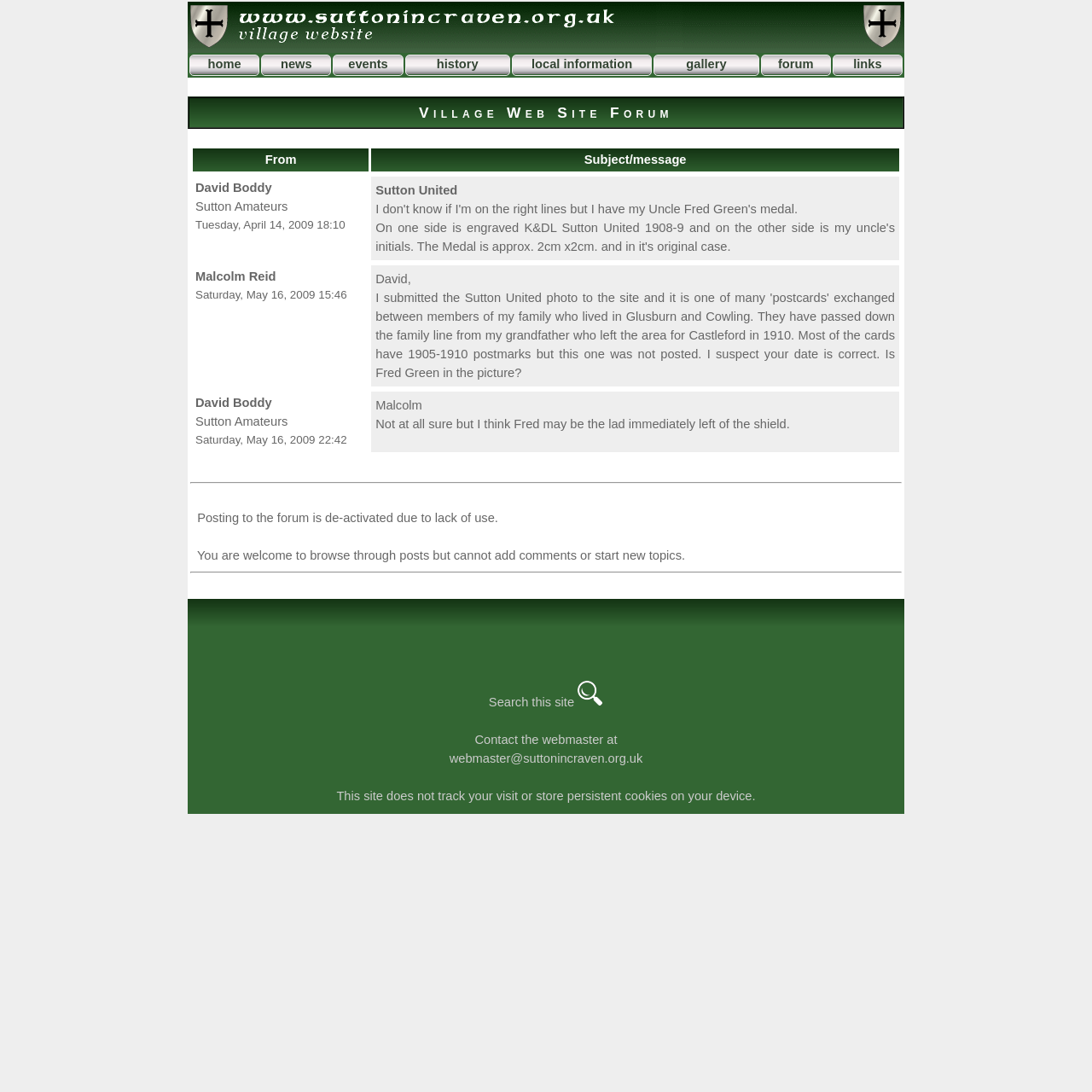Given the following UI element description: "alt="sutton-in-craven home page"", find the bounding box coordinates in the webpage screenshot.

[0.172, 0.038, 0.828, 0.051]